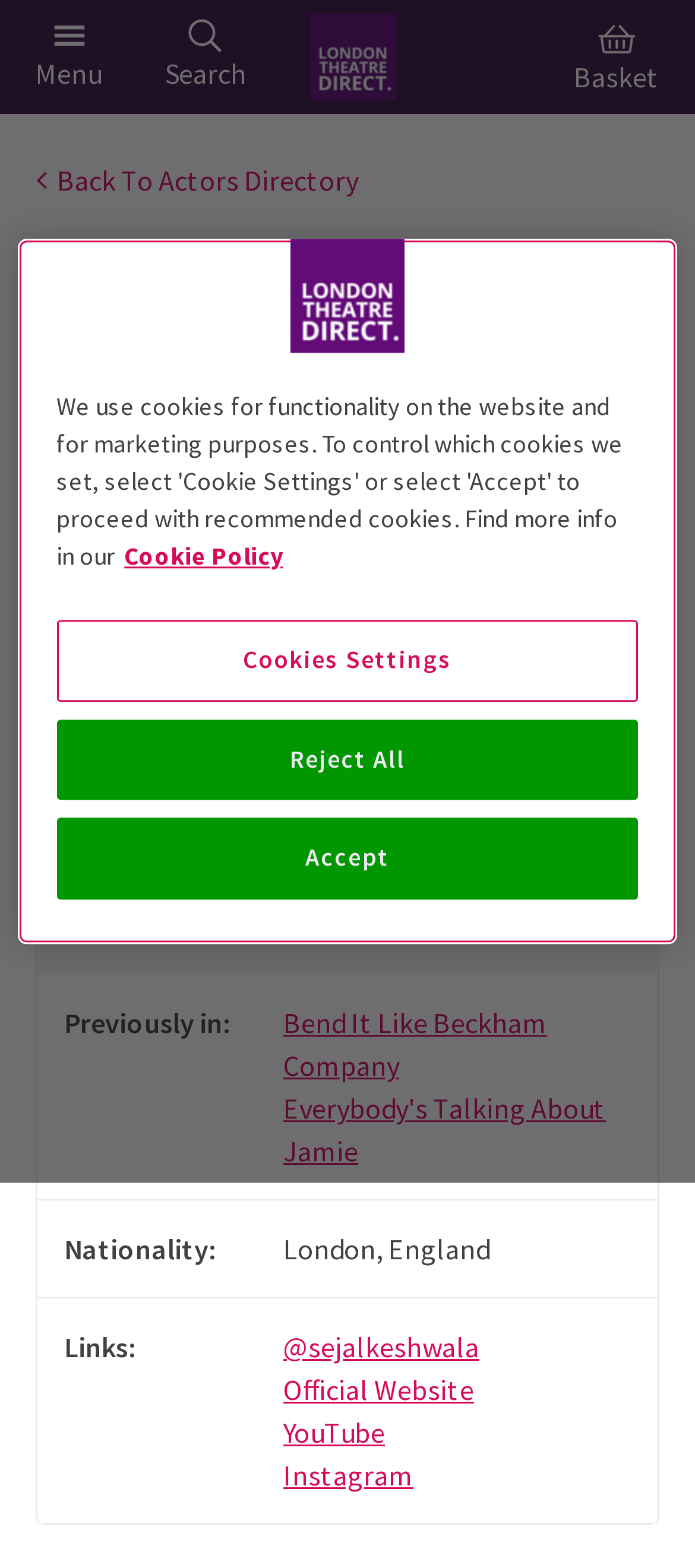What is the name of the actor on this webpage?
Using the details from the image, give an elaborate explanation to answer the question.

The webpage is about an actor, and the figure element with the image of the actor has a description 'Sejal Keshwala Actor', which suggests that the actor's name is Sejal Keshwala.